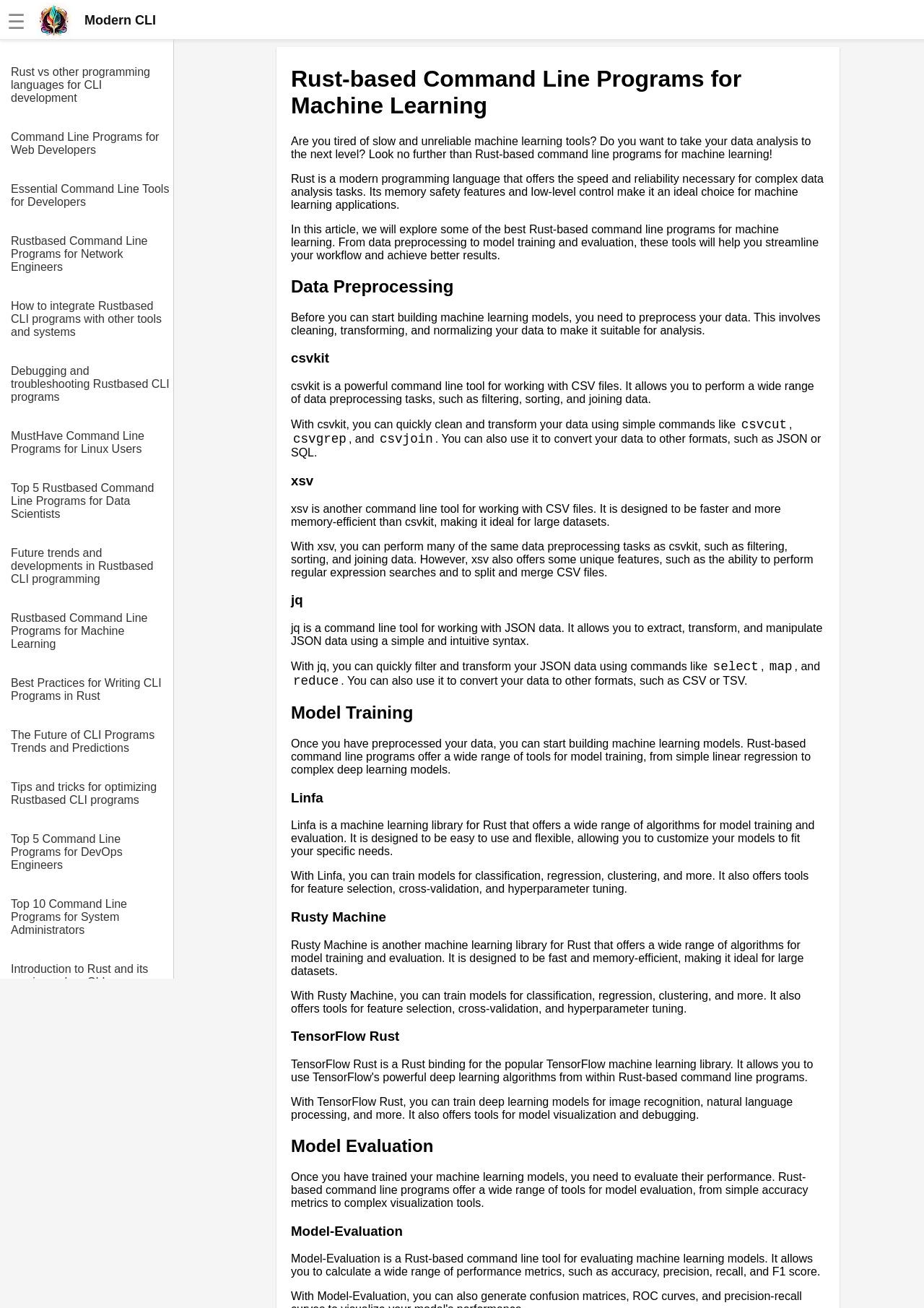Please identify the bounding box coordinates of where to click in order to follow the instruction: "Click the link 'Rustbased Command Line Programs for Machine Learning'".

[0.012, 0.459, 0.188, 0.498]